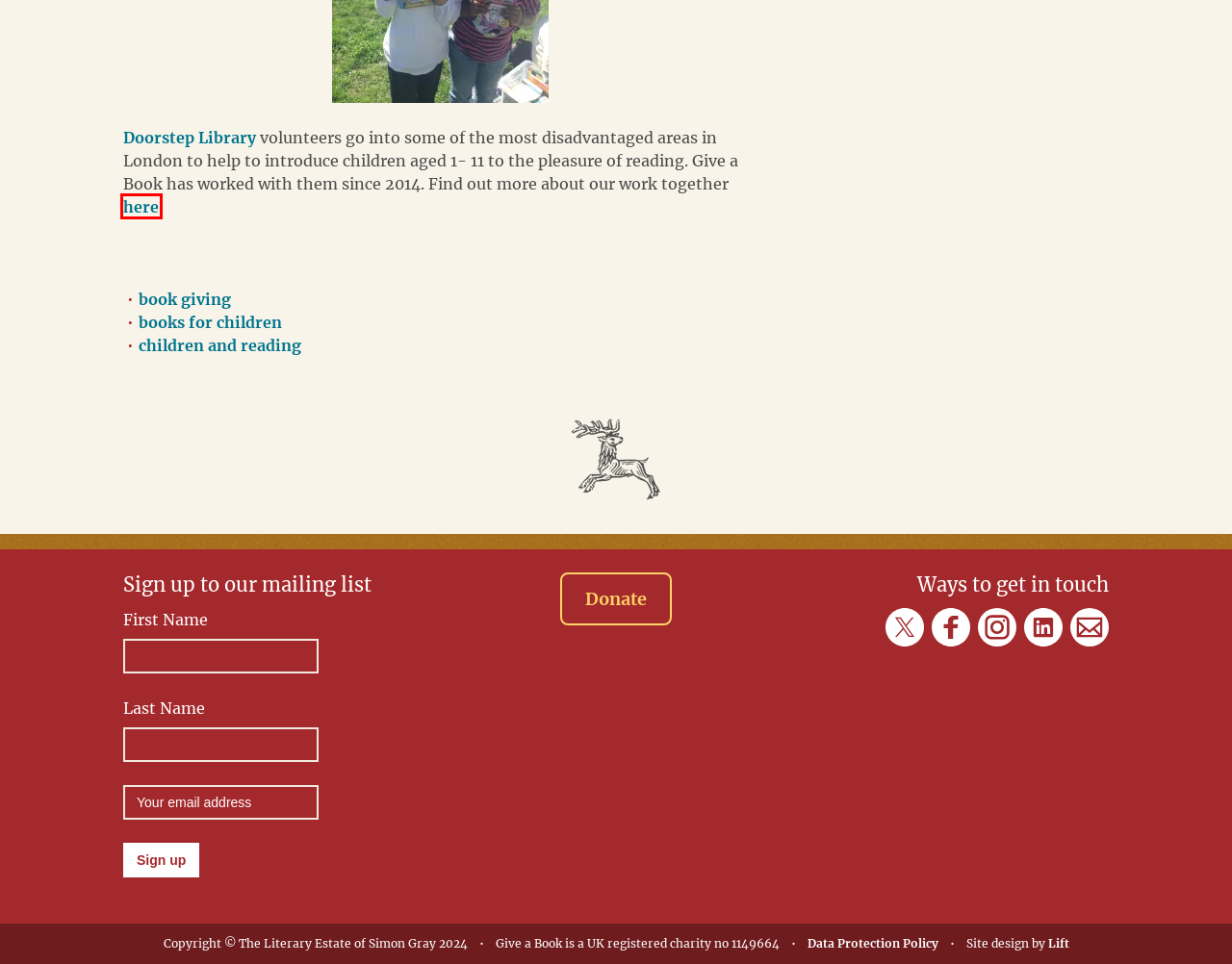Examine the screenshot of a webpage with a red bounding box around an element. Then, select the webpage description that best represents the new page after clicking the highlighted element. Here are the descriptions:
A. book giving Archives • Give a Book
B. Make a donation to Give a Book
C. Doorstep Library • Give a Book
D. books for children Archives • Give a Book
E. children and reading Archives • Give a Book
F. Blog • Give a Book
G. Longwood Primary School Illustrator Visit • Give a Book
H. Give a Book GDPR Policy May 2018 • Give a Book

C